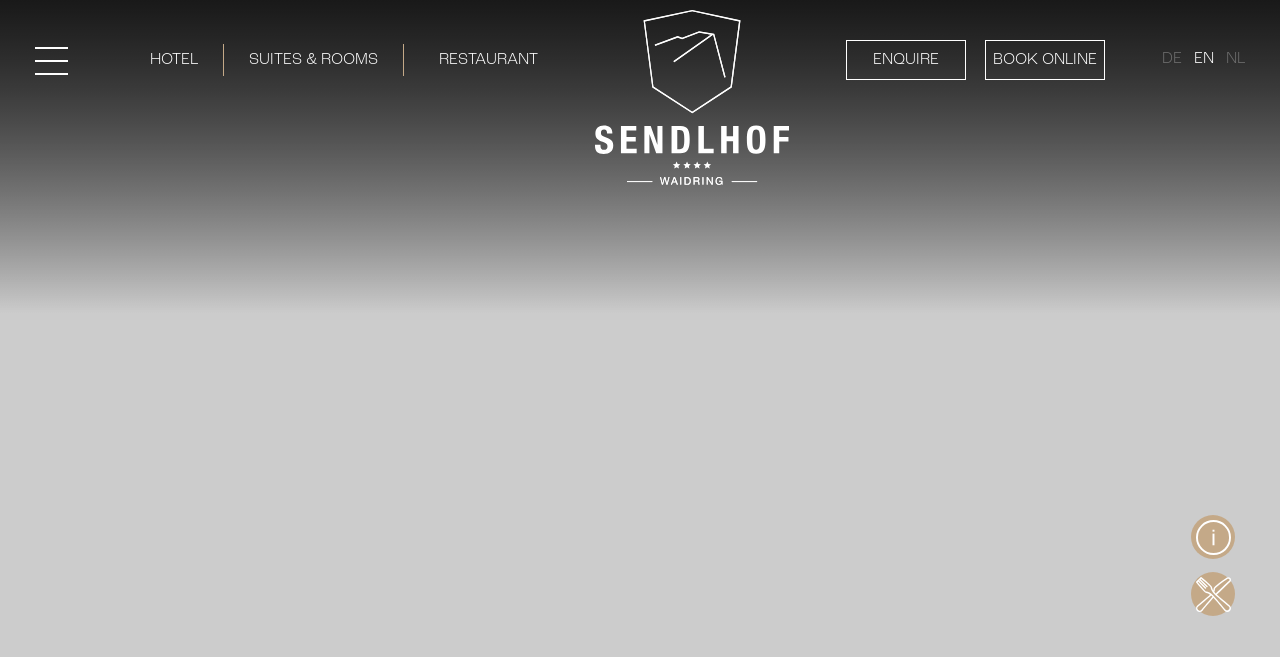Identify the bounding box coordinates of the clickable section necessary to follow the following instruction: "Switch to English language". The coordinates should be presented as four float numbers from 0 to 1, i.e., [left, top, right, bottom].

[0.933, 0.075, 0.948, 0.107]